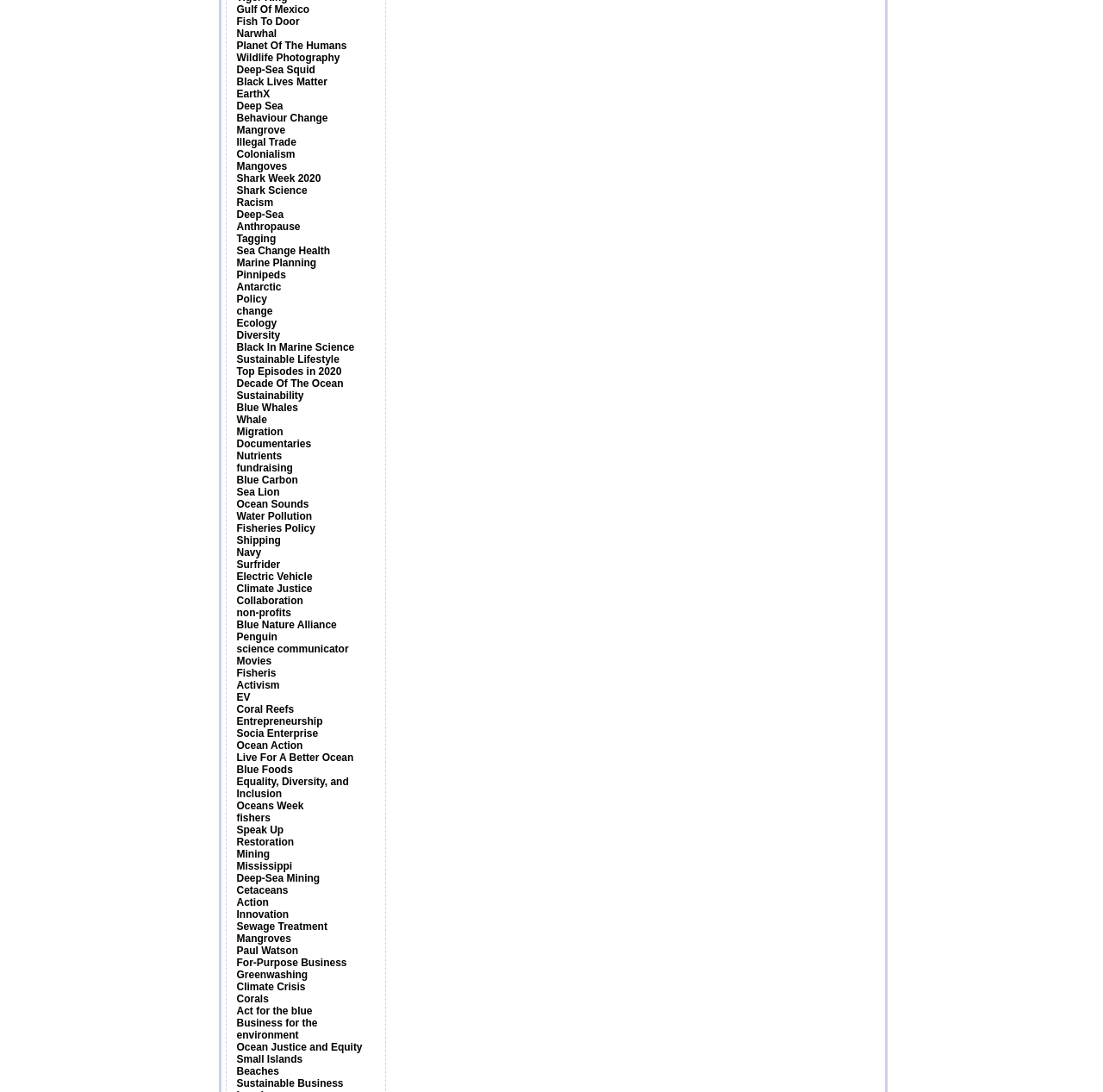Please identify the bounding box coordinates of the region to click in order to complete the given instruction: "Explore Wildlife Photography". The coordinates should be four float numbers between 0 and 1, i.e., [left, top, right, bottom].

[0.214, 0.047, 0.308, 0.058]